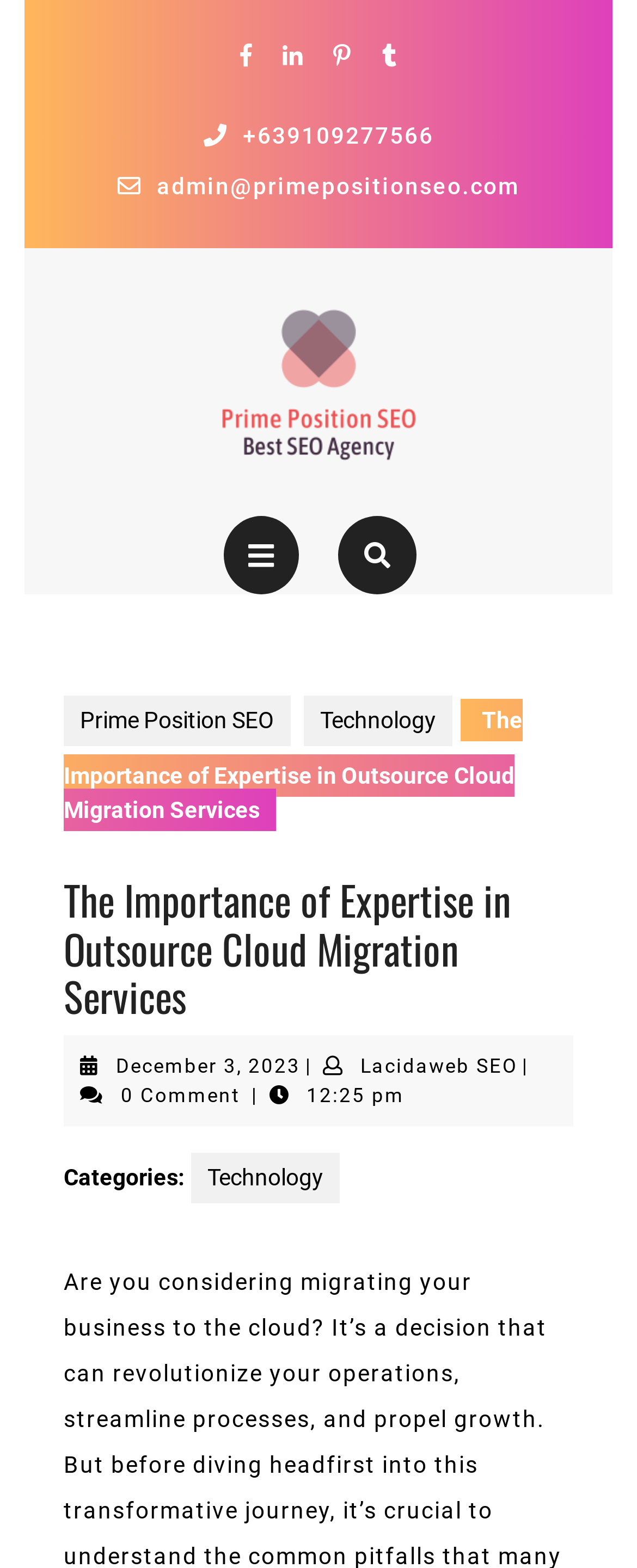What is the category of the article?
Please provide a single word or phrase as the answer based on the screenshot.

Technology